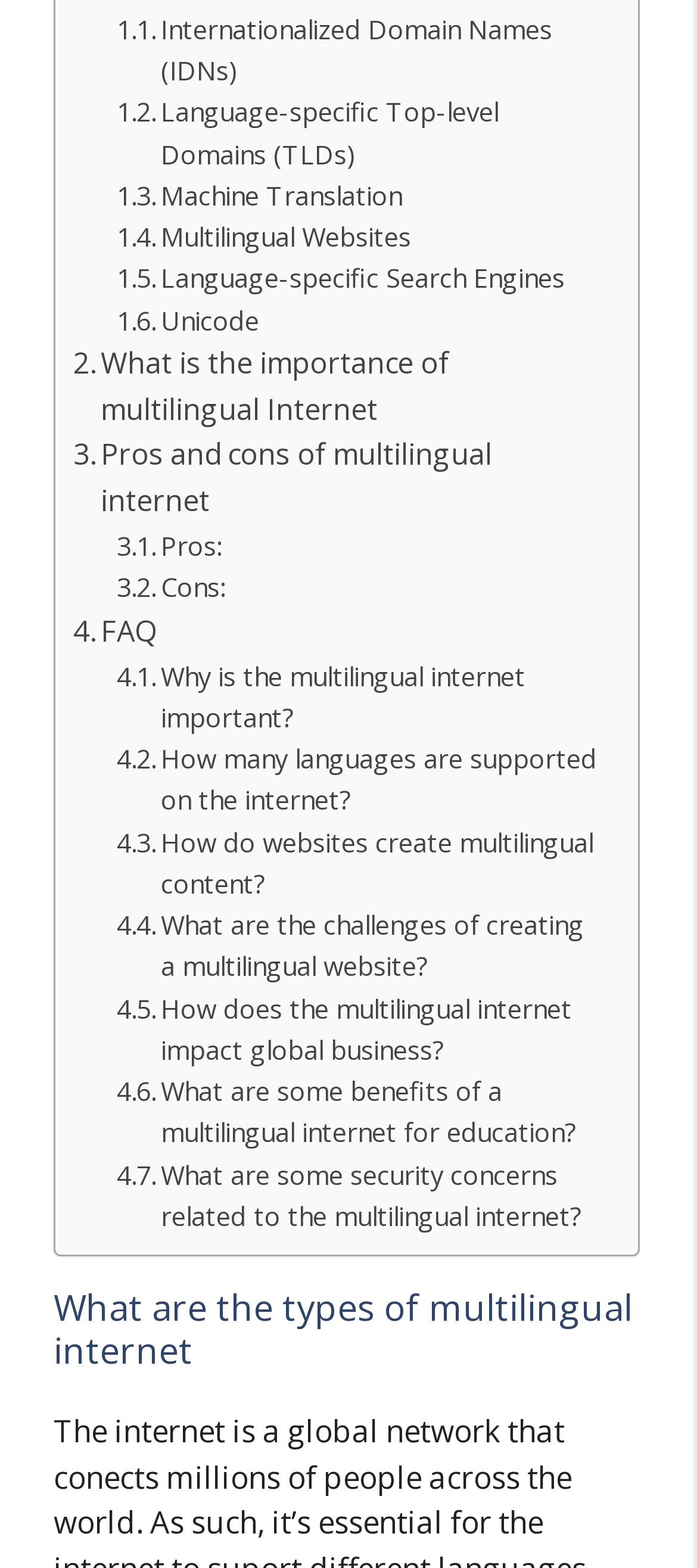What are the types of multilingual internet?
Answer the question with a single word or phrase by looking at the picture.

Not specified